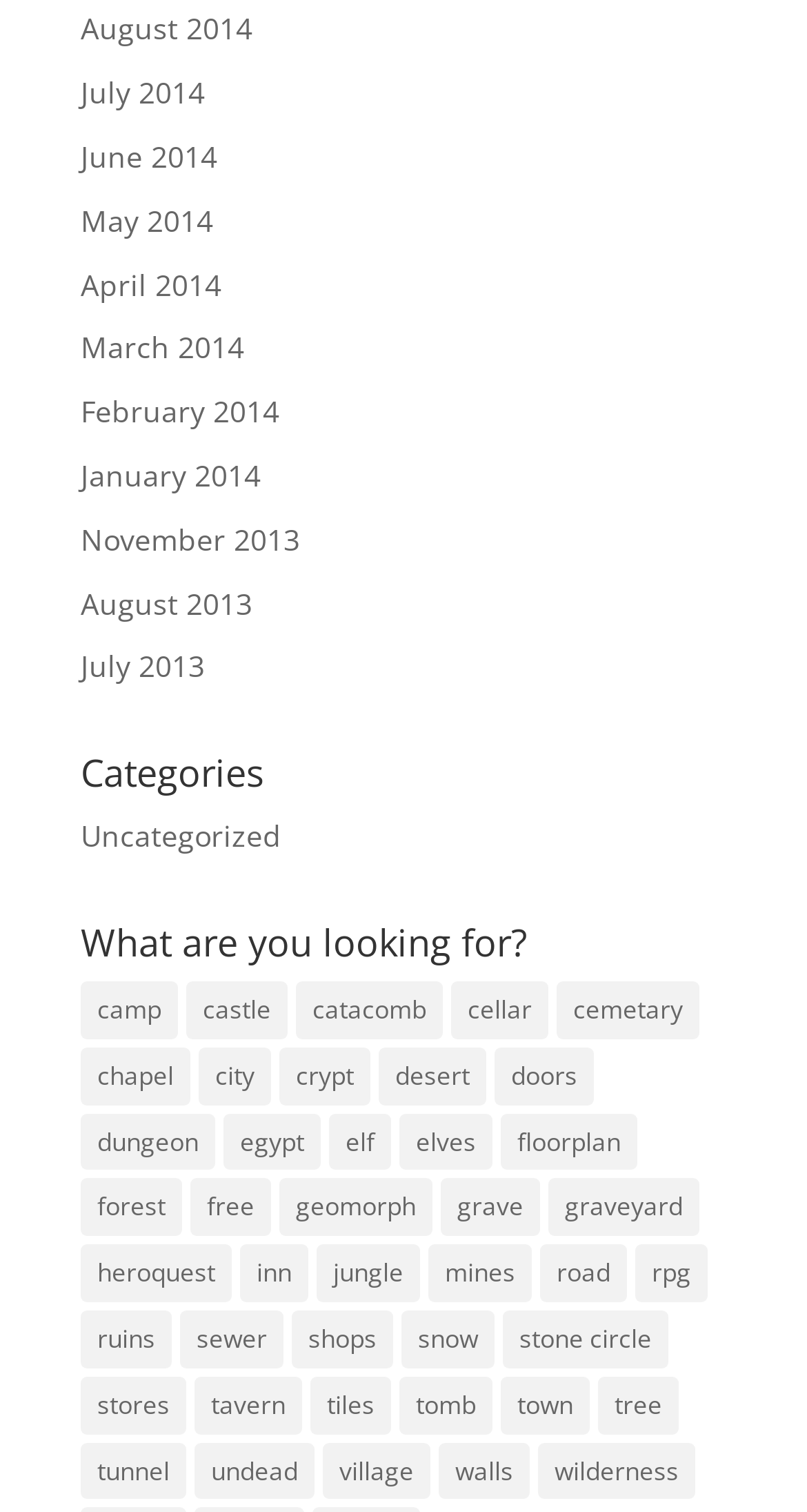Provide the bounding box coordinates of the area you need to click to execute the following instruction: "Browse archives from August 2014".

[0.1, 0.006, 0.313, 0.032]